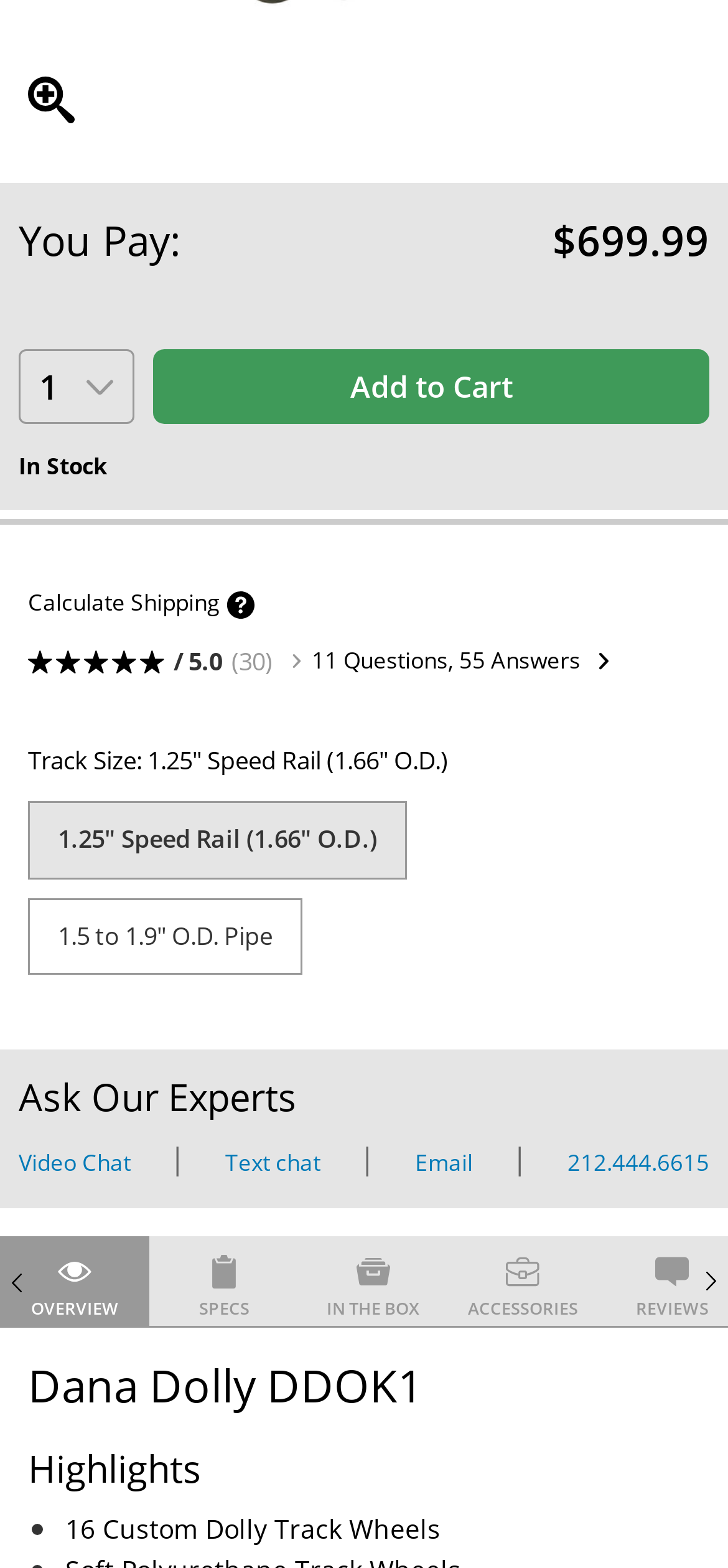Determine the bounding box for the UI element that matches this description: "Video Chat".

[0.026, 0.729, 0.179, 0.754]